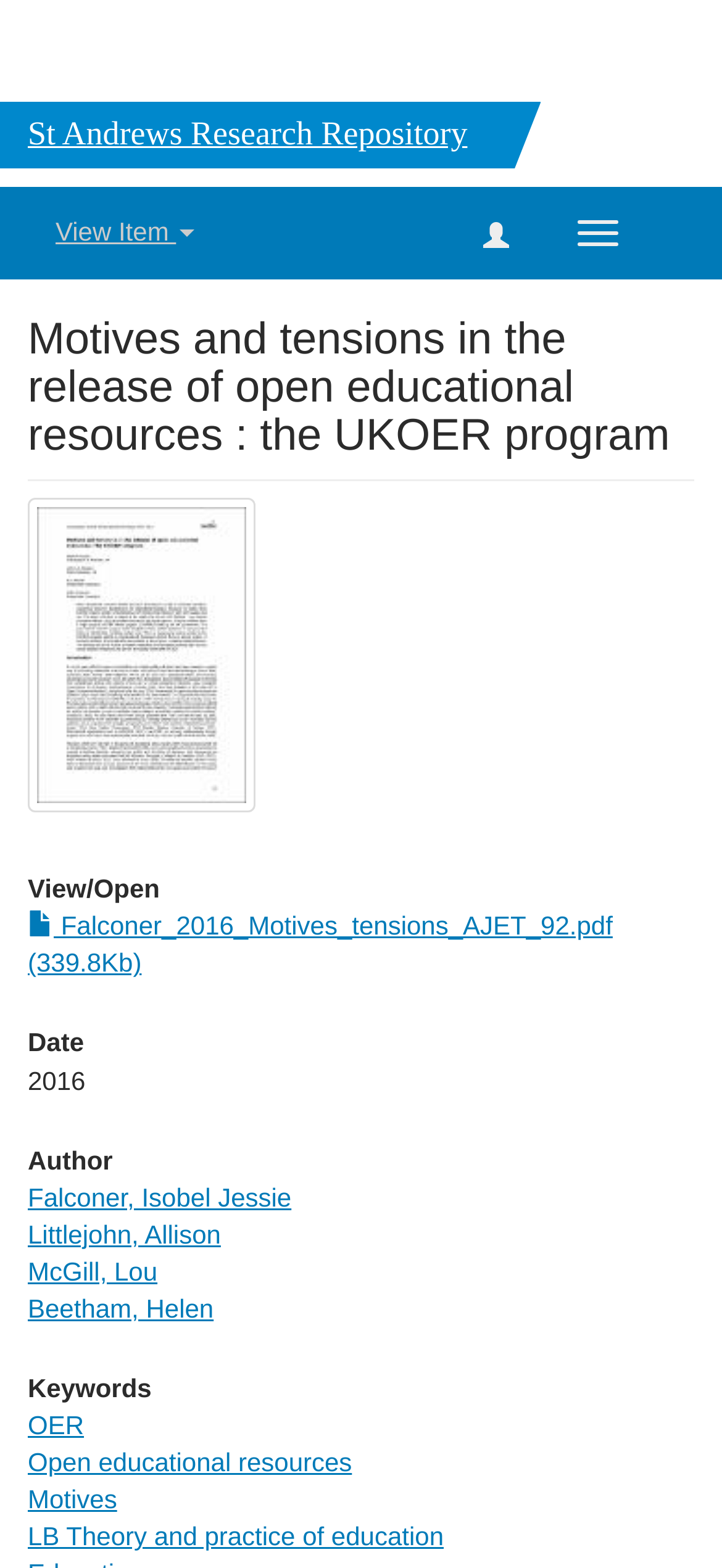Explain the webpage in detail.

The webpage is about a research paper titled "Motives and tensions in the release of open educational resources: the UKOER program". At the top, there is a heading "St Andrews Research Repository". To the right of this heading, there are three buttons: "Toggle navigation", an empty button, and "View Item". 

Below the "St Andrews Research Repository" heading, there is another heading with the same title as the webpage. To the right of this heading, there is a thumbnail image. 

Underneath the thumbnail, there are several sections. The first section has a heading "View/ Open" and a link to a PDF file titled "Falconer_2016_Motives_tensions_AJET_92.pdf". 

The next section has a heading "Date". Following this, there is a section with a heading "Author" that lists four authors: Isobel Jessie Falconer, Allison Littlejohn, Lou McGill, and Helen Beetham. 

The final section has a heading "Keywords" and lists four keywords: OER, Open educational resources, Motives, and LB Theory and practice of education.